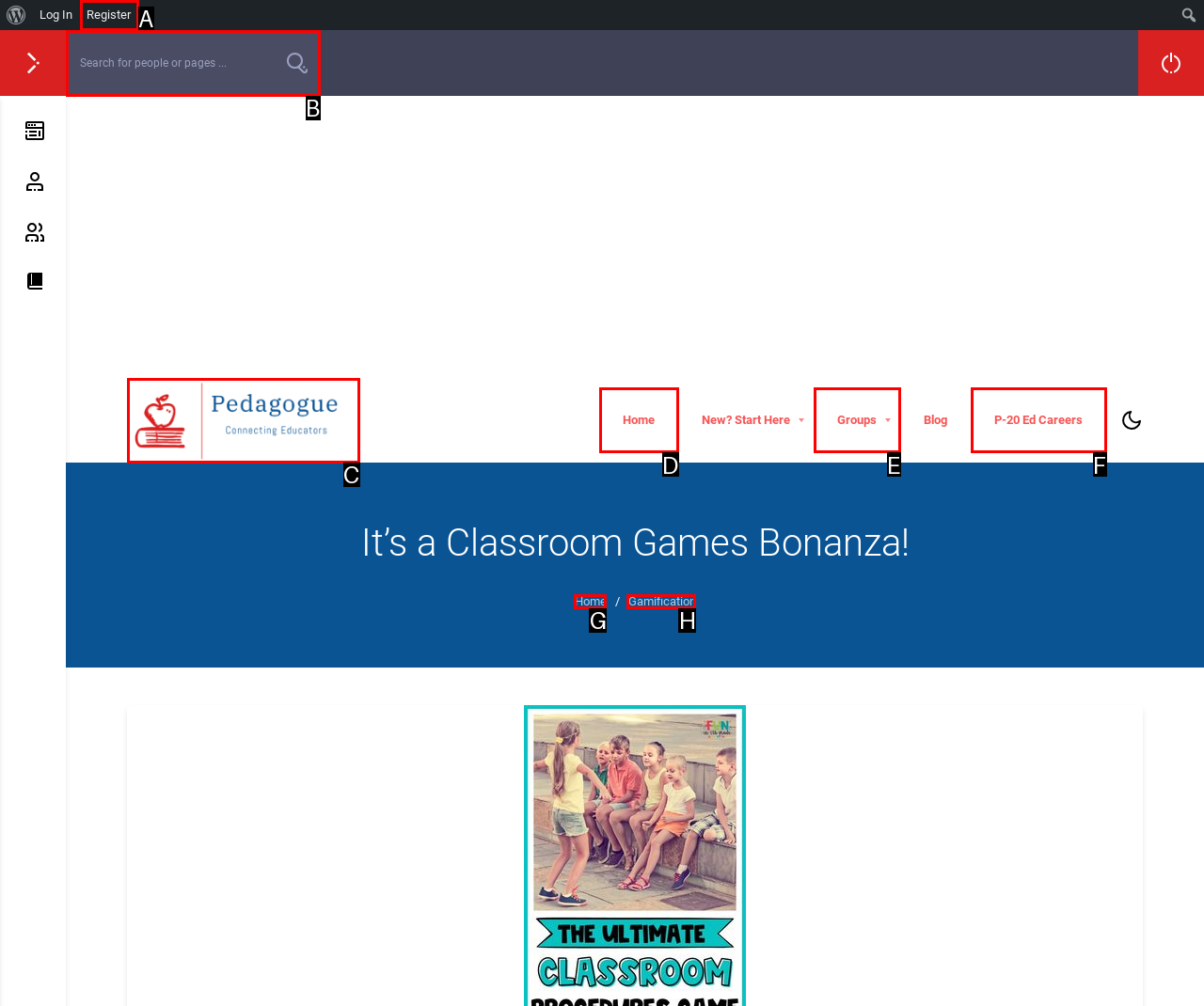Point out which UI element to click to complete this task: Read the article 'DOING YOUR BEST?'
Answer with the letter corresponding to the right option from the available choices.

None